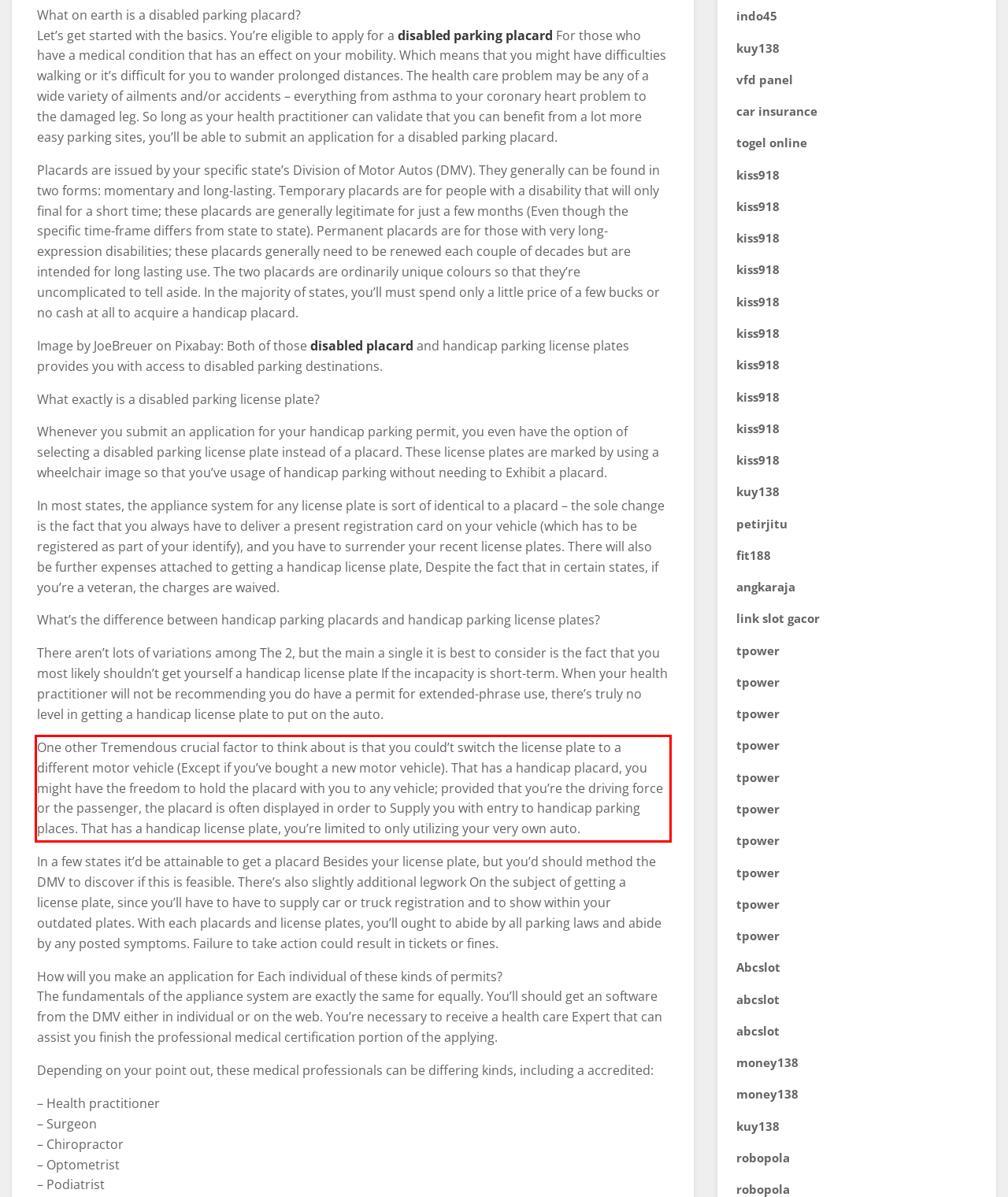You have a screenshot with a red rectangle around a UI element. Recognize and extract the text within this red bounding box using OCR.

One other Tremendous crucial factor to think about is that you could’t switch the license plate to a different motor vehicle (Except if you’ve bought a new motor vehicle). That has a handicap placard, you might have the freedom to hold the placard with you to any vehicle; provided that you’re the driving force or the passenger, the placard is often displayed in order to Supply you with entry to handicap parking places. That has a handicap license plate, you’re limited to only utilizing your very own auto.